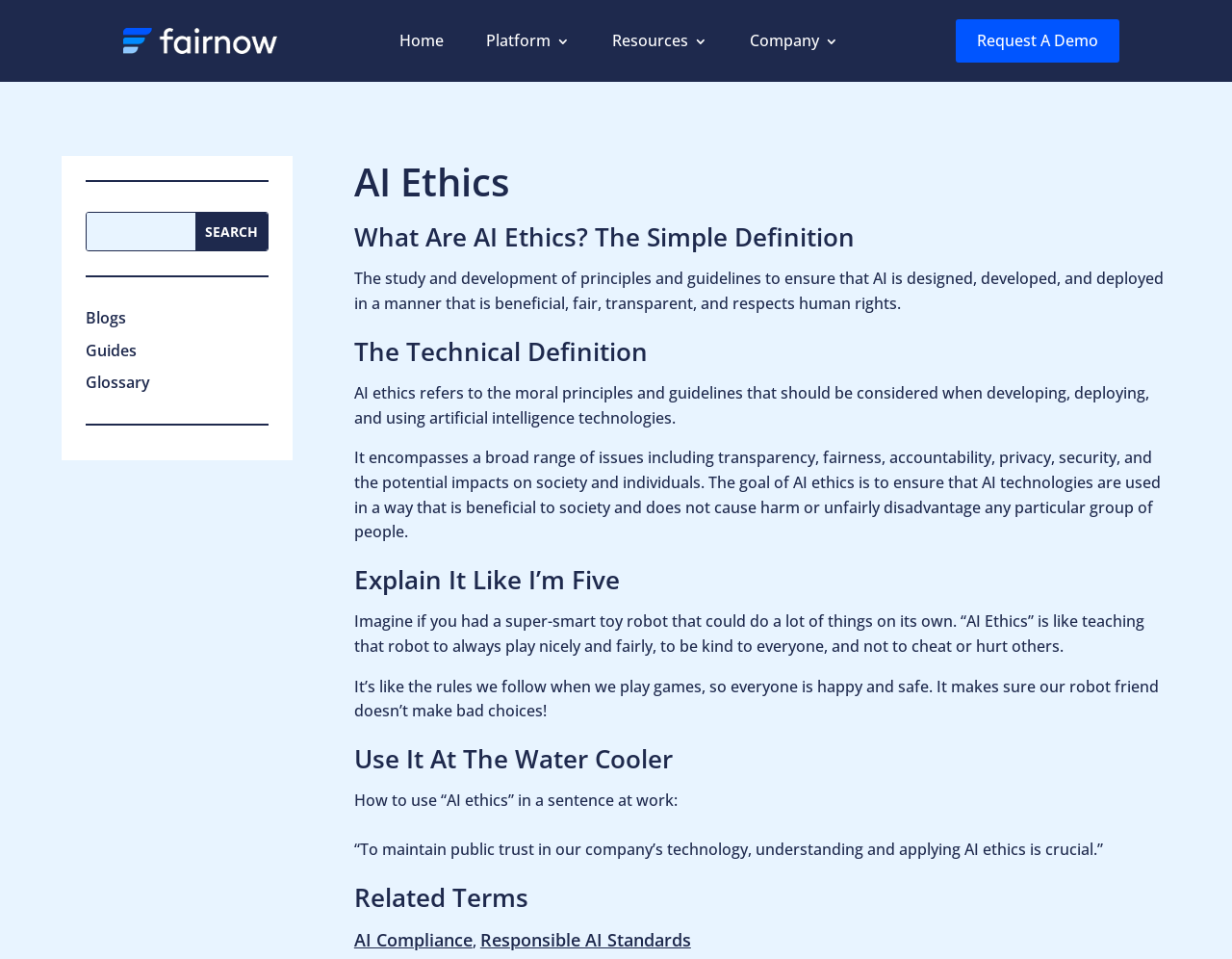Locate the bounding box coordinates of the clickable part needed for the task: "Click the Fairnow Logo".

[0.1, 0.029, 0.225, 0.056]